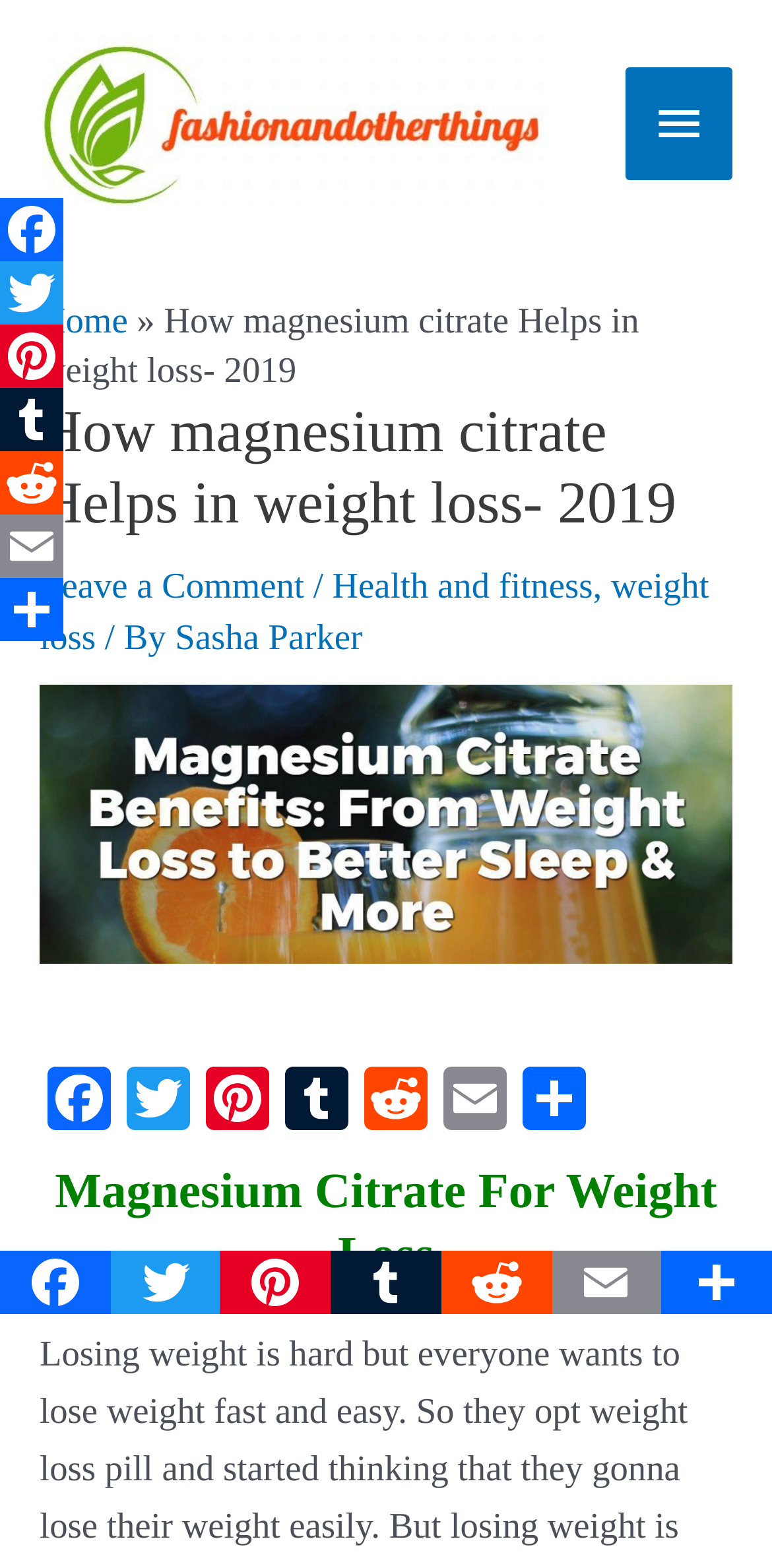Pinpoint the bounding box coordinates of the element to be clicked to execute the instruction: "Click on the 'Main Menu' button".

[0.809, 0.043, 0.949, 0.115]